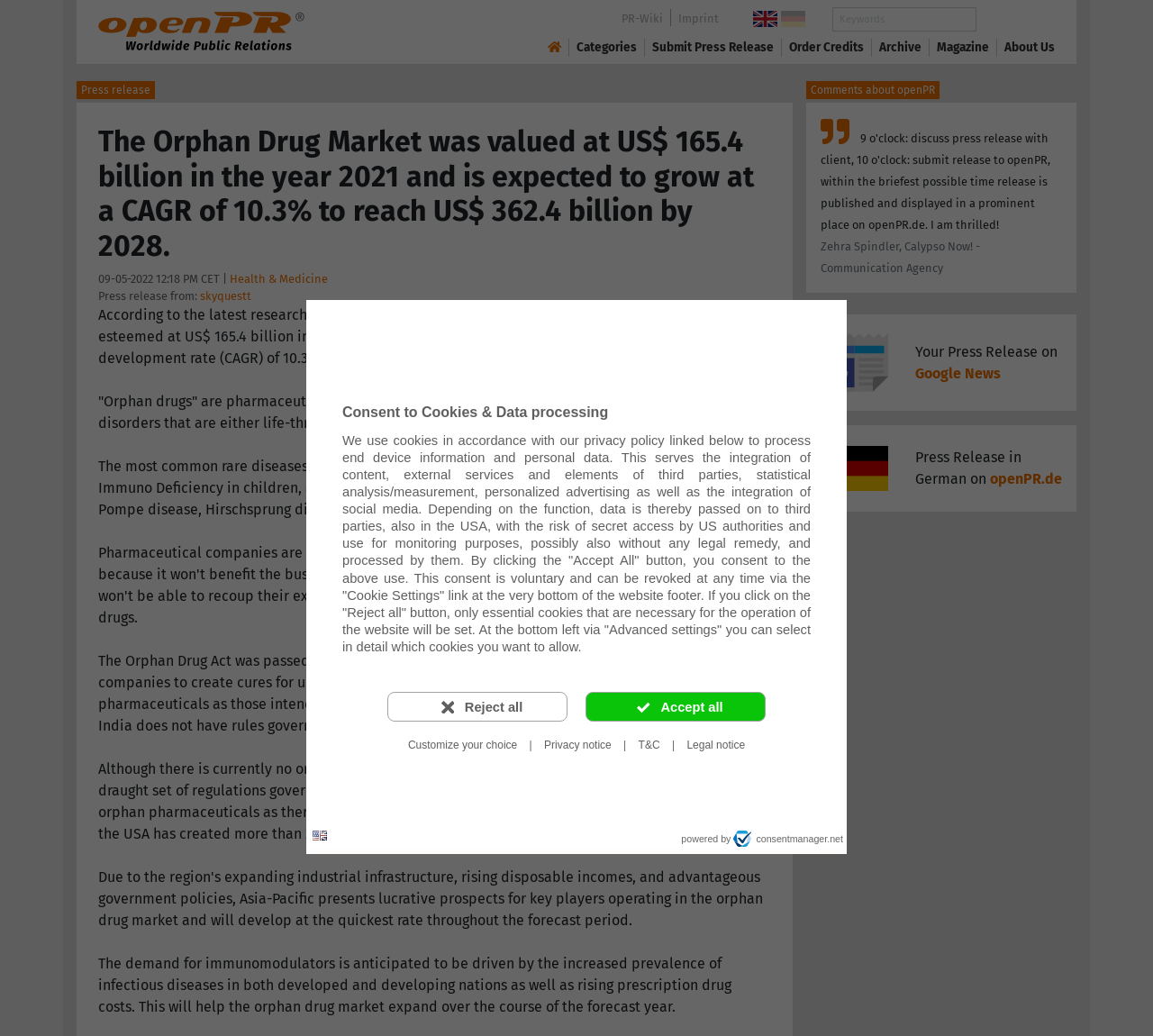Locate the bounding box coordinates of the item that should be clicked to fulfill the instruction: "Search for keywords".

[0.722, 0.007, 0.847, 0.03]